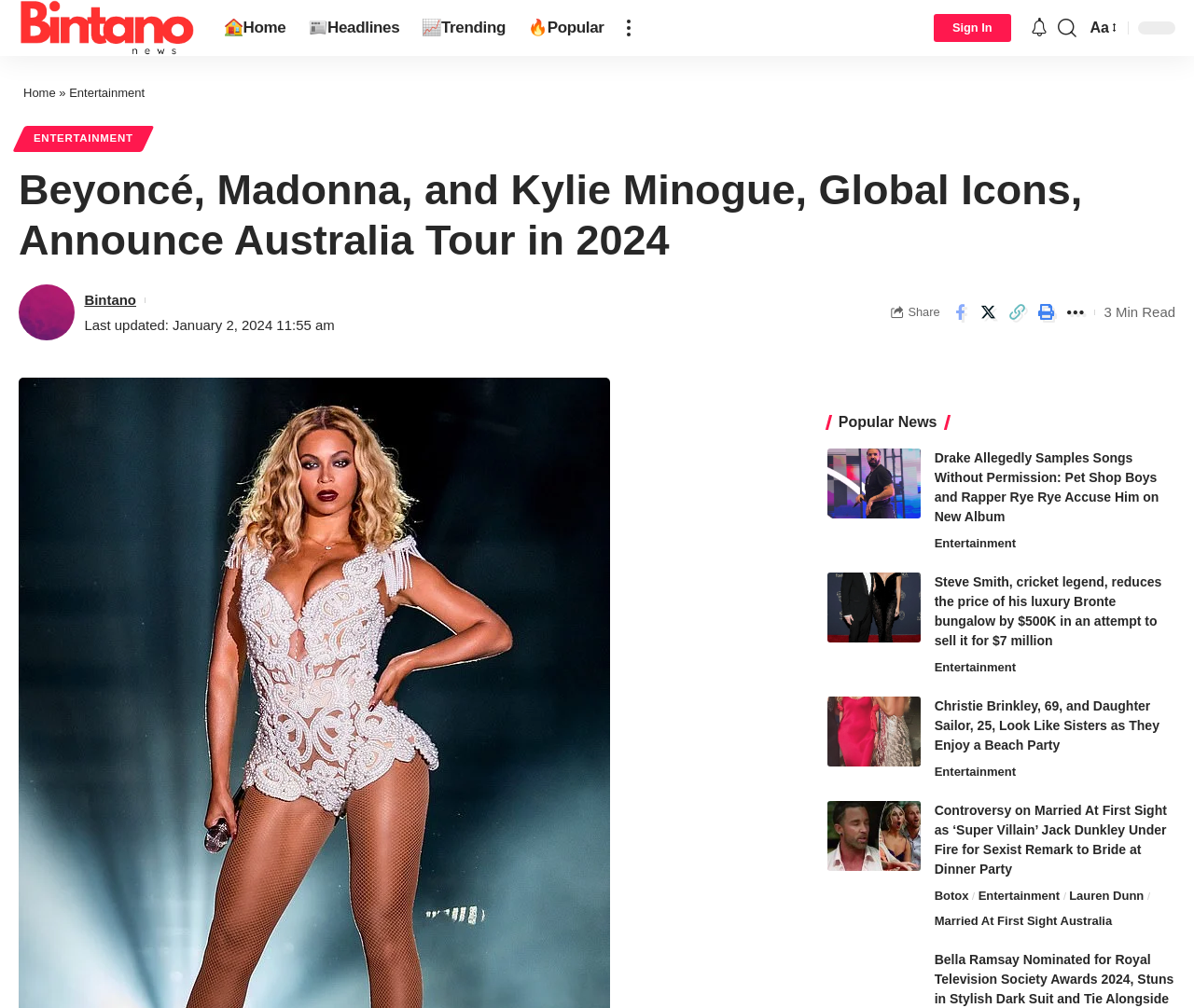Specify the bounding box coordinates of the area that needs to be clicked to achieve the following instruction: "View the 'Popular News' section".

[0.693, 0.412, 0.794, 0.426]